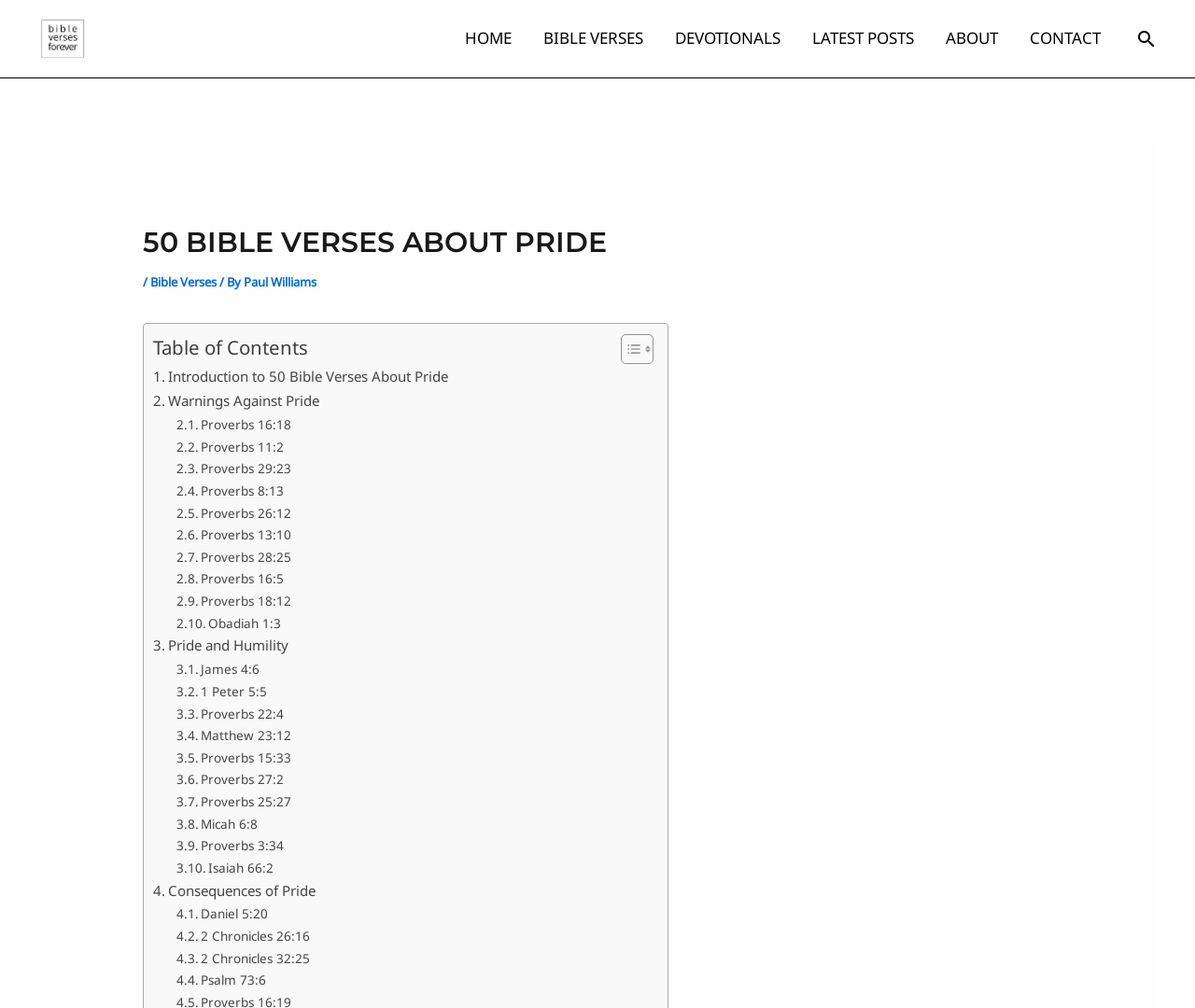Please find and report the primary heading text from the webpage.

50 BIBLE VERSES ABOUT PRIDE